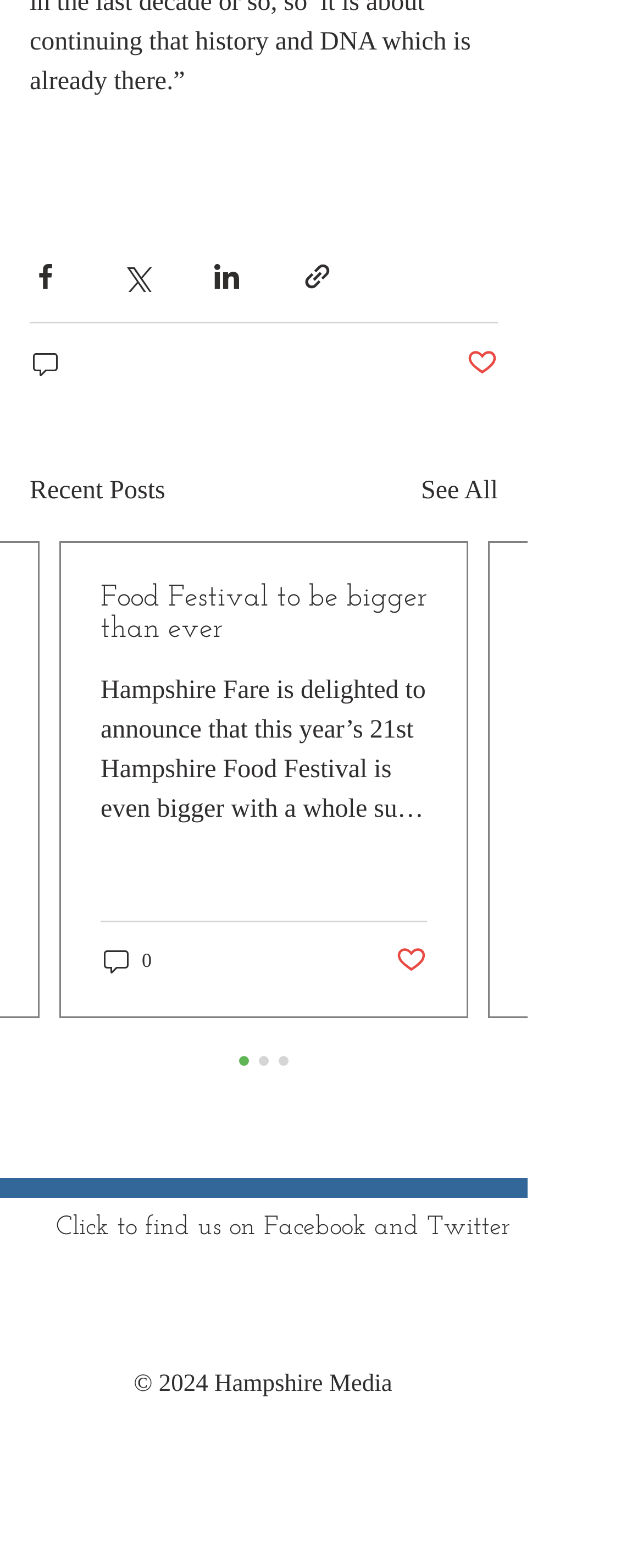Please mark the bounding box coordinates of the area that should be clicked to carry out the instruction: "Share via Facebook".

[0.046, 0.167, 0.095, 0.187]